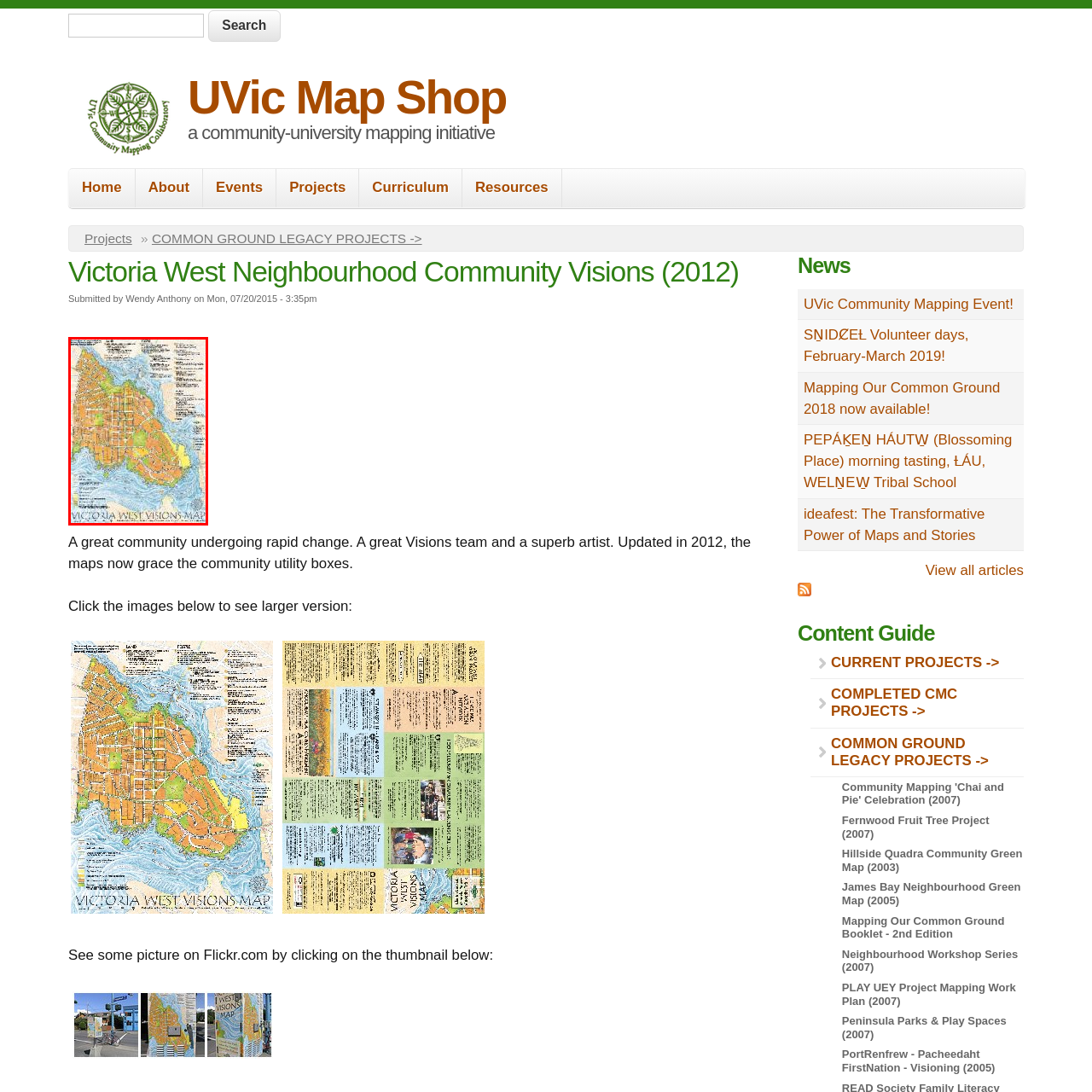Inspect the image bordered by the red bounding box and supply a comprehensive response to the upcoming question based on what you see in the image: In what year was the map likely created?

The caption states that the map reflects the area's development and planning efforts as of 2012, implying that the map was likely created in or around that year.